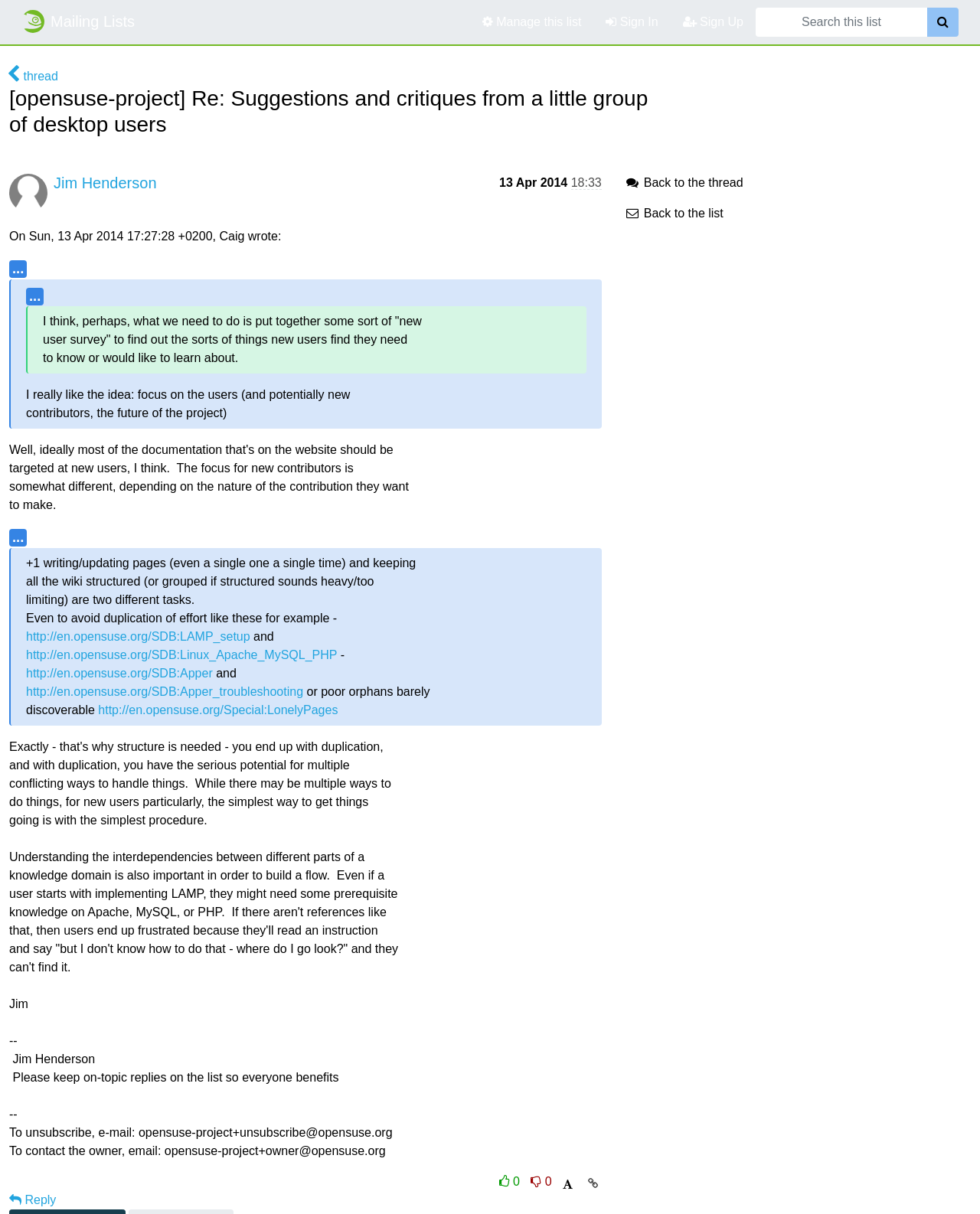How many links are there in the blockquote?
We need a detailed and exhaustive answer to the question. Please elaborate.

I counted the links within the blockquote element, which are 'http://en.opensuse.org/SDB:LAMP_setup', 'http://en.opensuse.org/SDB:Linux_Apache_MySQL_PHP', 'http://en.opensuse.org/SDB:Apper', 'http://en.opensuse.org/SDB:Apper_troubleshooting', and 'http://en.opensuse.org/Special:LonelyPages'.